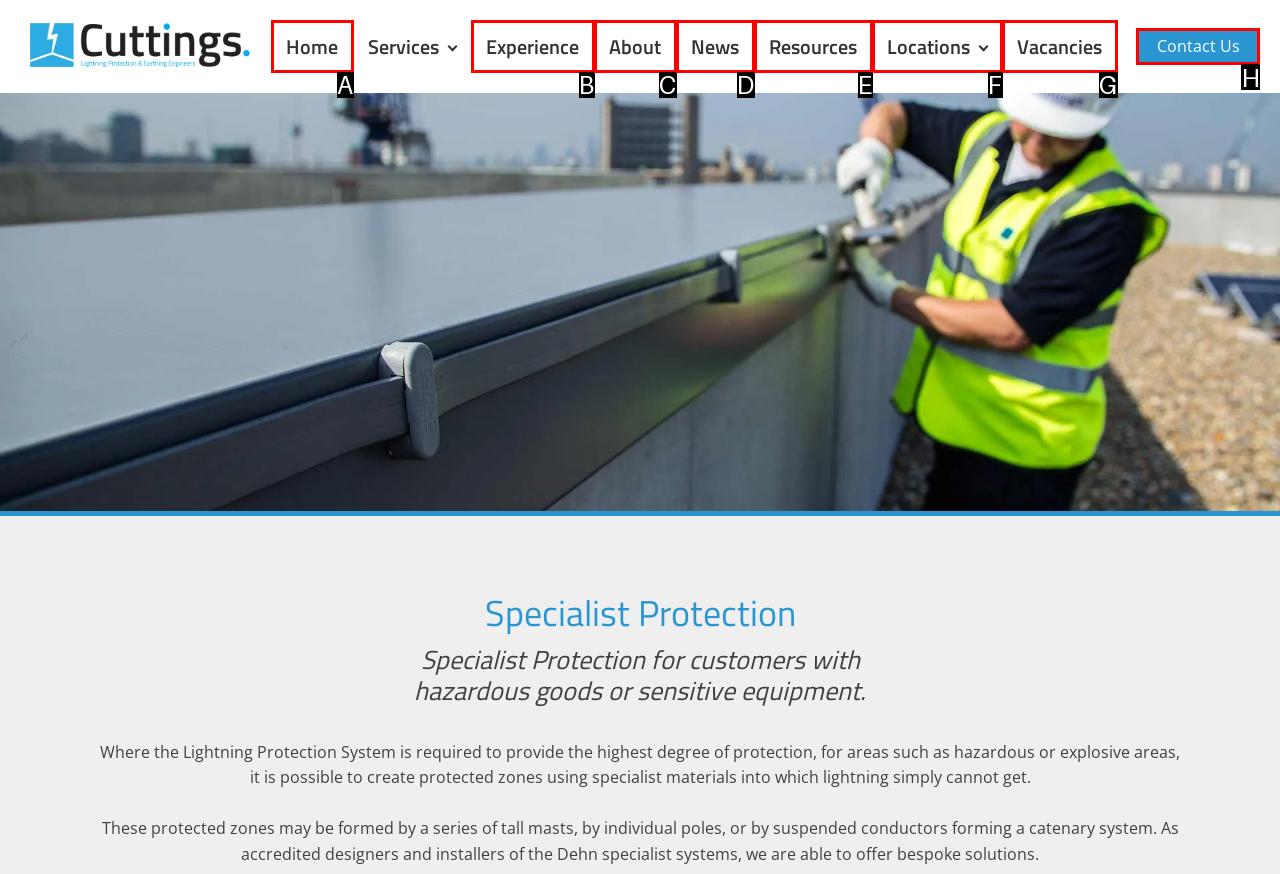Please indicate which option's letter corresponds to the task: Click on Contact Us by examining the highlighted elements in the screenshot.

H